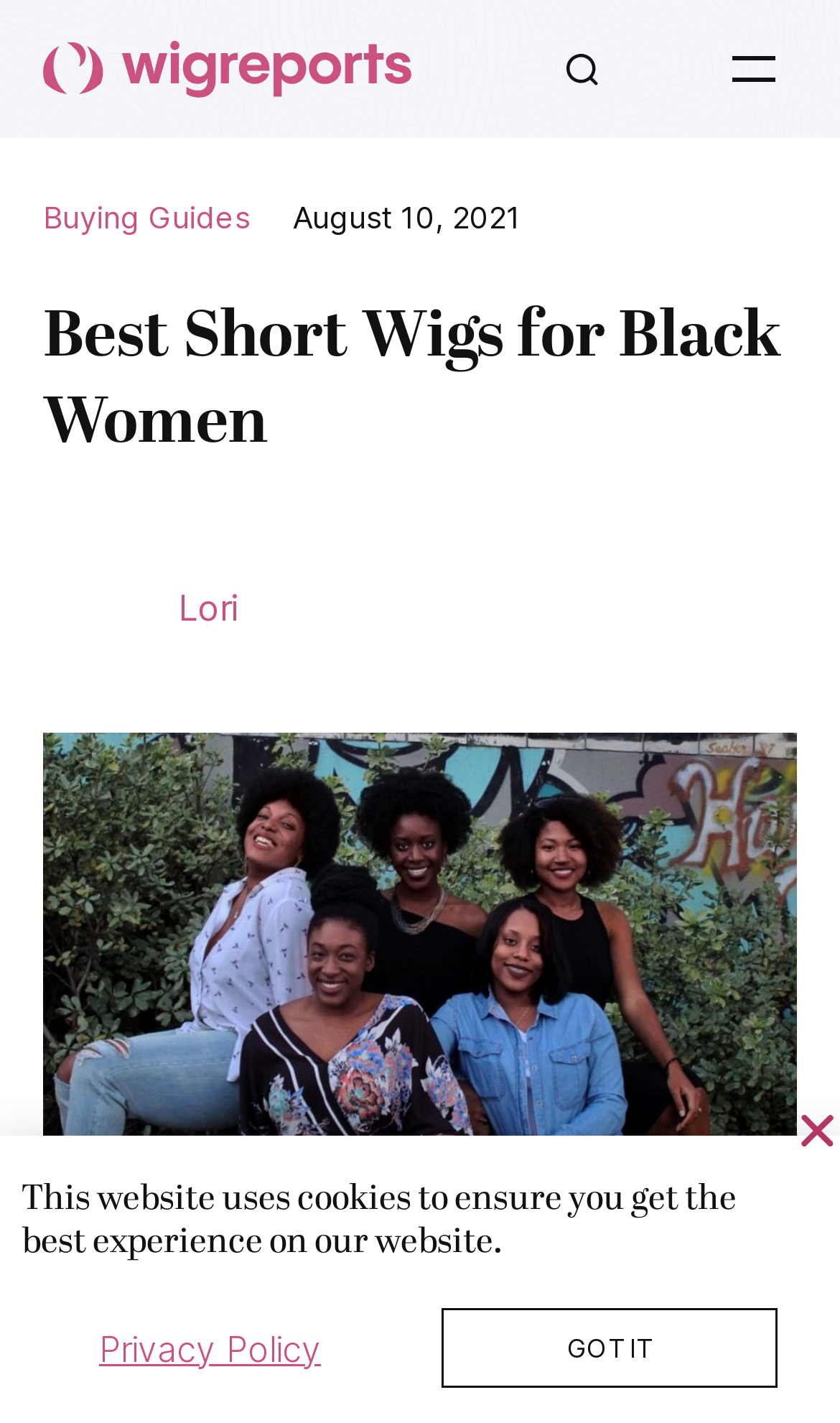Answer this question in one word or a short phrase: What is the purpose of the button at the top right?

Show search form